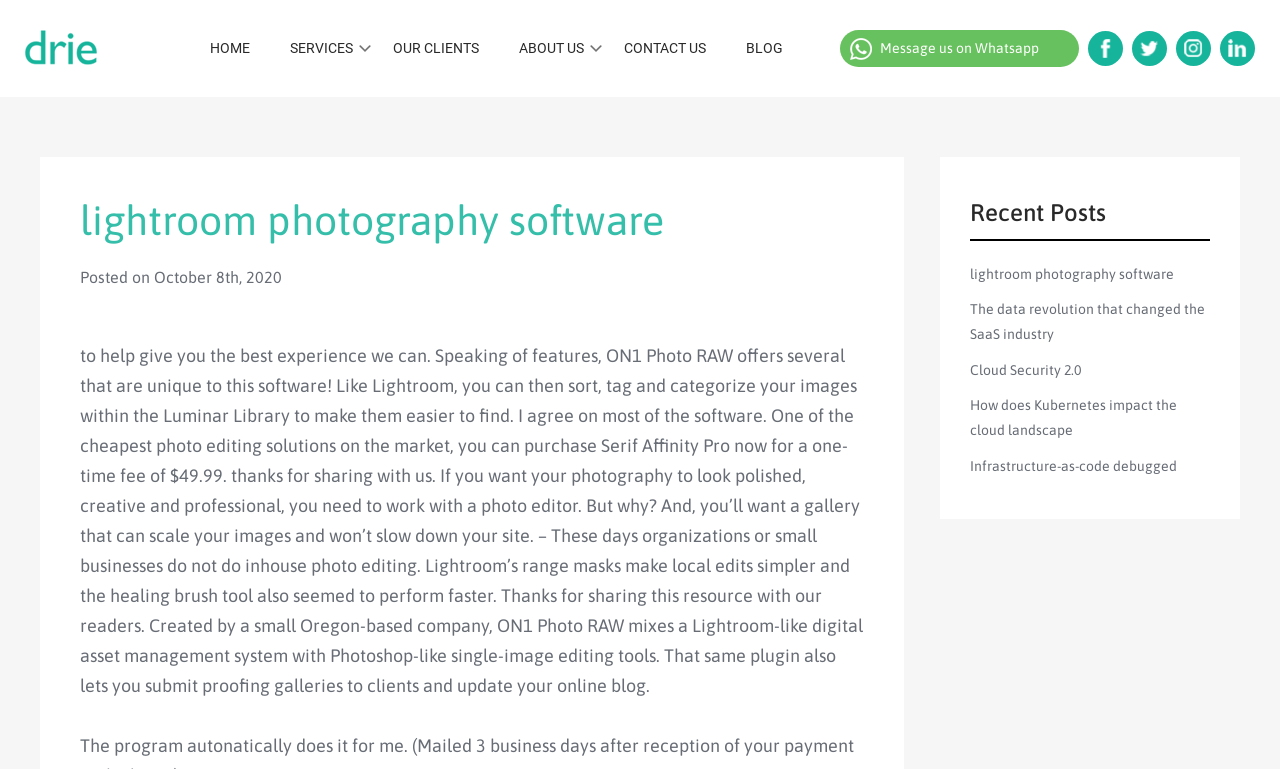What is the main topic of this webpage?
Answer with a single word or short phrase according to what you see in the image.

Photography software